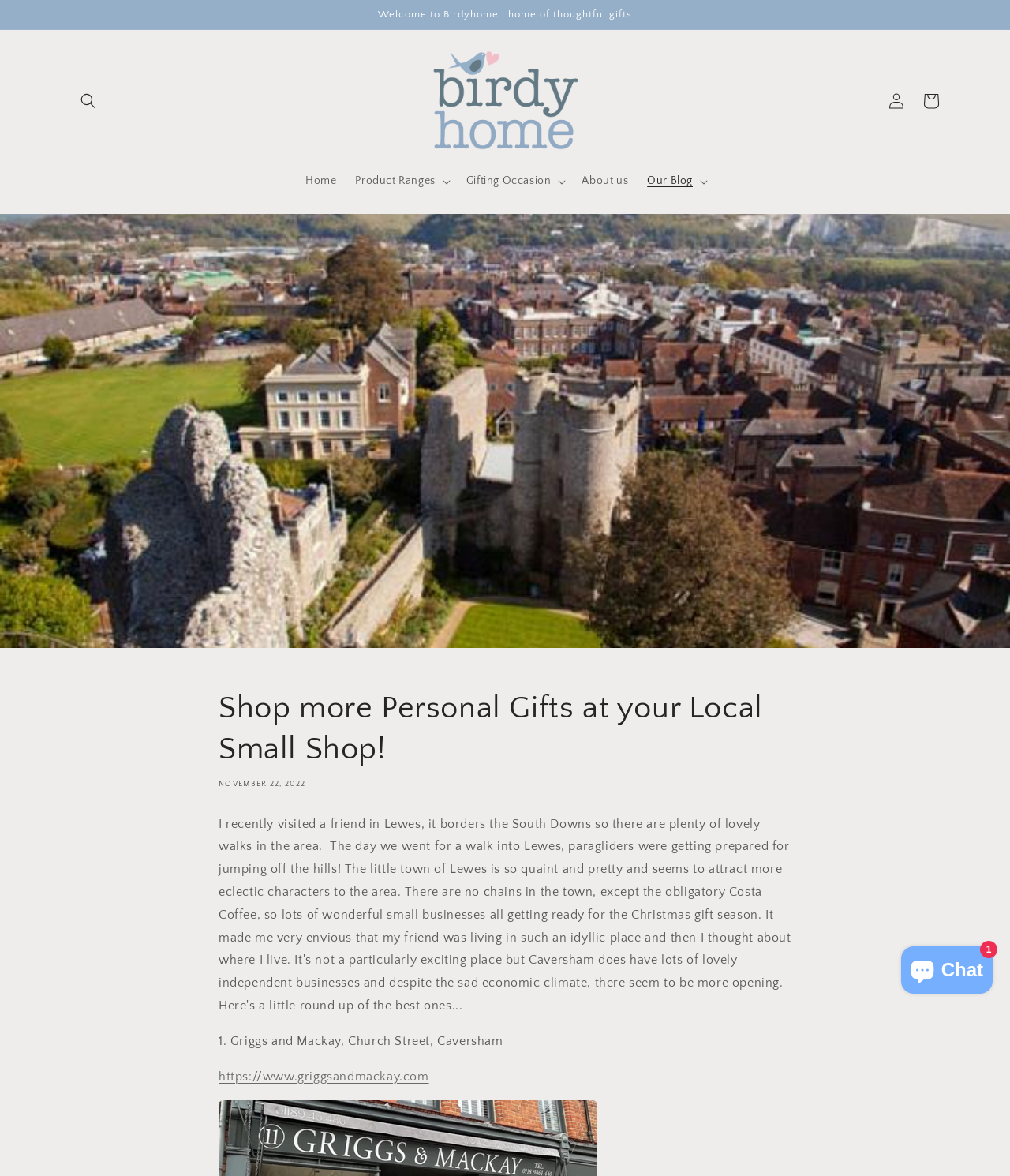Generate a comprehensive description of the webpage content.

The webpage is about Birdyhome, a platform that promotes local businesses and encourages users to support their local shops. At the top of the page, there is an announcement section with a static text "Welcome to Birdyhome...home of thoughtful gifts". Below this section, there is a search button and a link to the website's homepage.

The top navigation menu consists of several buttons and links, including "Product Ranges", "Gifting Occasion", "About us", and "Our Blog". These elements are aligned horizontally and take up a significant portion of the top section of the page.

On the right side of the top navigation menu, there are links to "Log in" and "Cart", accompanied by a small image. Below the top navigation menu, there is a large image that spans the entire width of the page, with a header that reads "Shop more Personal Gifts at your Local Small Shop!".

The main content of the page appears to be a list of local businesses, with the first one being "Griggs and Mackay, Church Street, Caversham". Each business is listed with a brief description and a link to its website. The list is likely to continue below the fold.

At the bottom right corner of the page, there is a chat window with a button to open or close it. The chat window is accompanied by a small image.